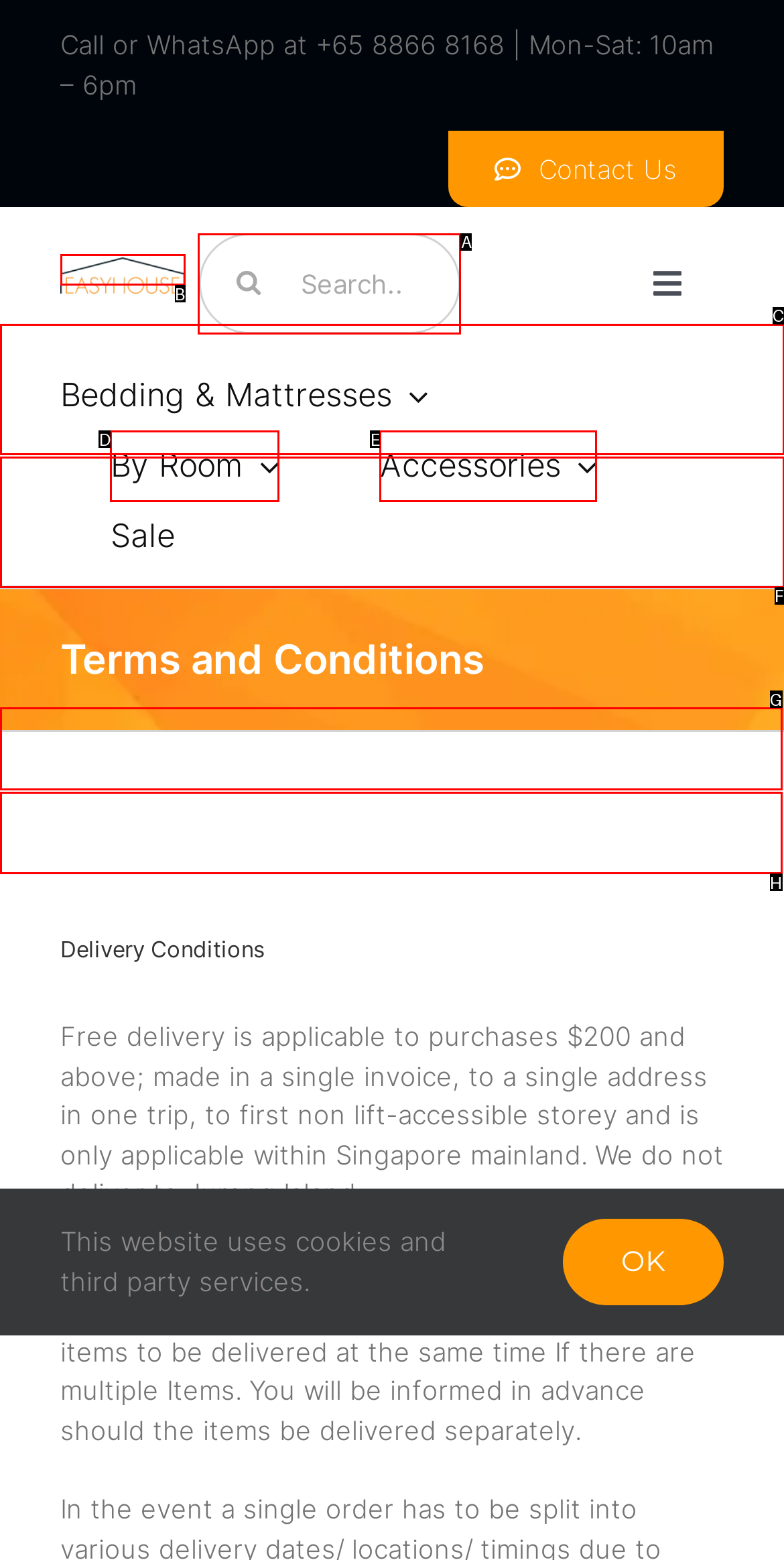Indicate the letter of the UI element that should be clicked to accomplish the task: Click the Toggle navigation button. Answer with the letter only.

None